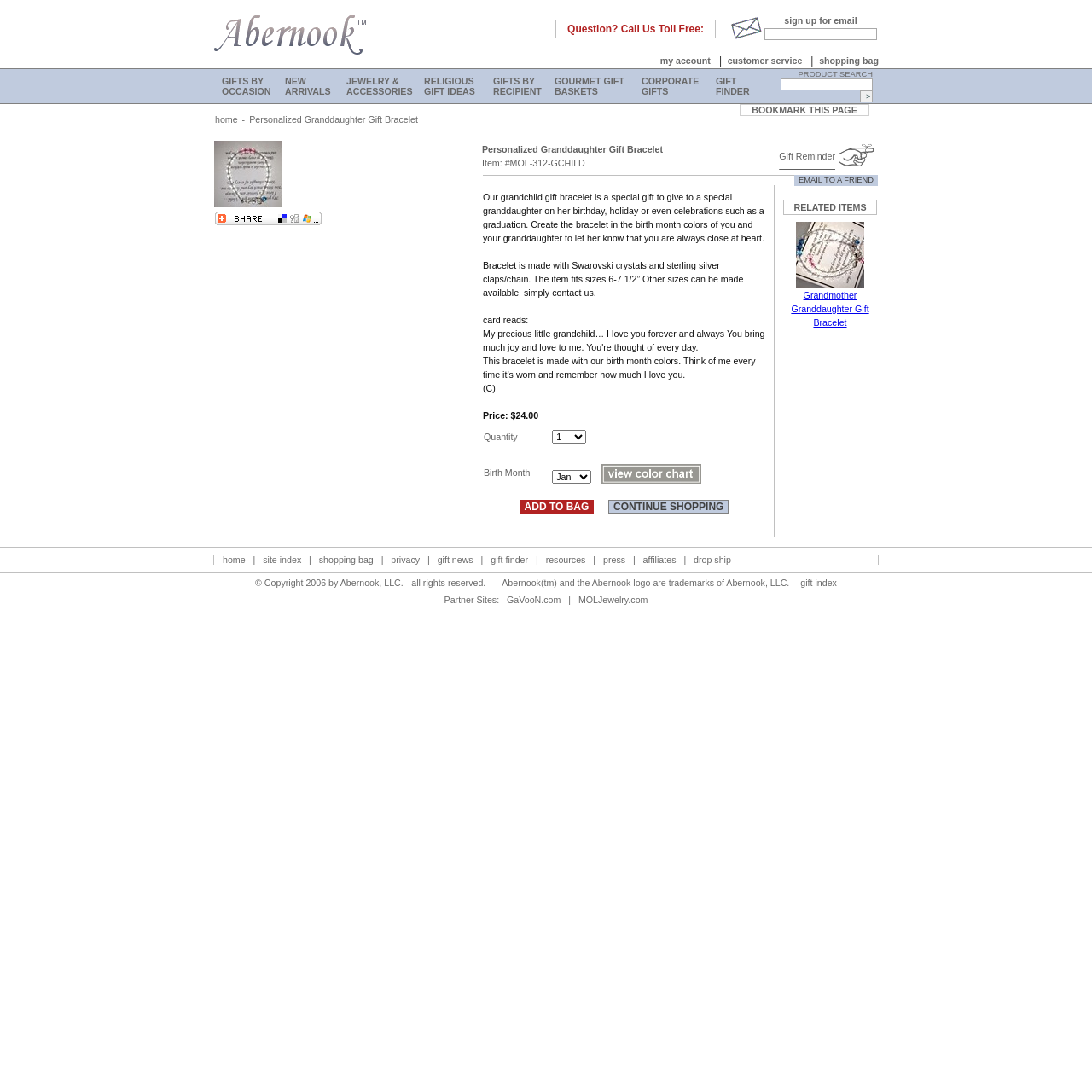Please find the bounding box coordinates of the element that must be clicked to perform the given instruction: "View shopping bag". The coordinates should be four float numbers from 0 to 1, i.e., [left, top, right, bottom].

[0.75, 0.051, 0.805, 0.06]